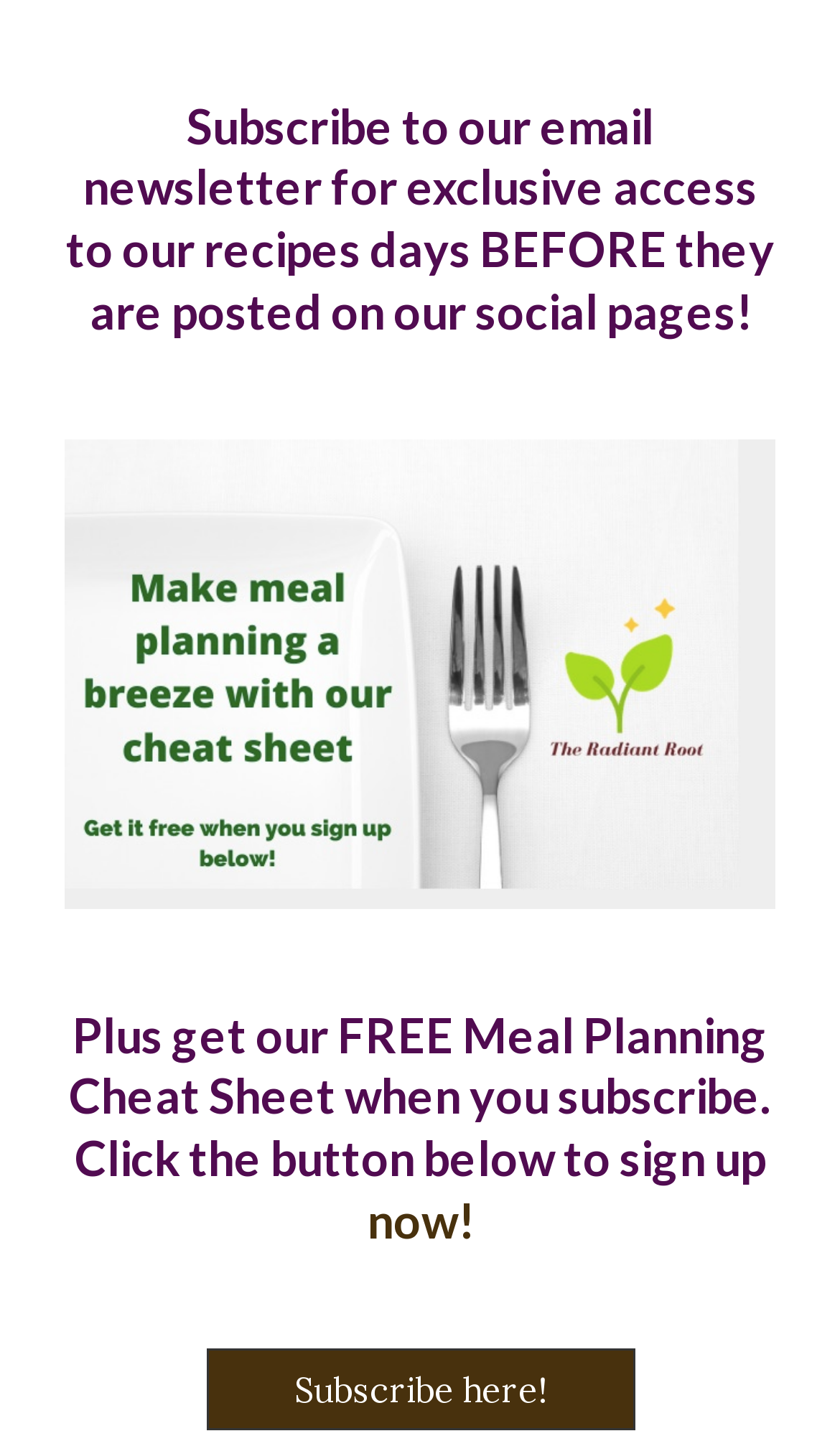What is the name of the cheat sheet offered?
Give a thorough and detailed response to the question.

I found a section on the webpage that mentions a free cheat sheet as an incentive to subscribe to the email newsletter. The image associated with this section has a description 'Meal Planning Cheat Sheet Sign Up Page | The Radiant Root', which suggests that the name of the cheat sheet is 'Meal Planning Cheat Sheet'.